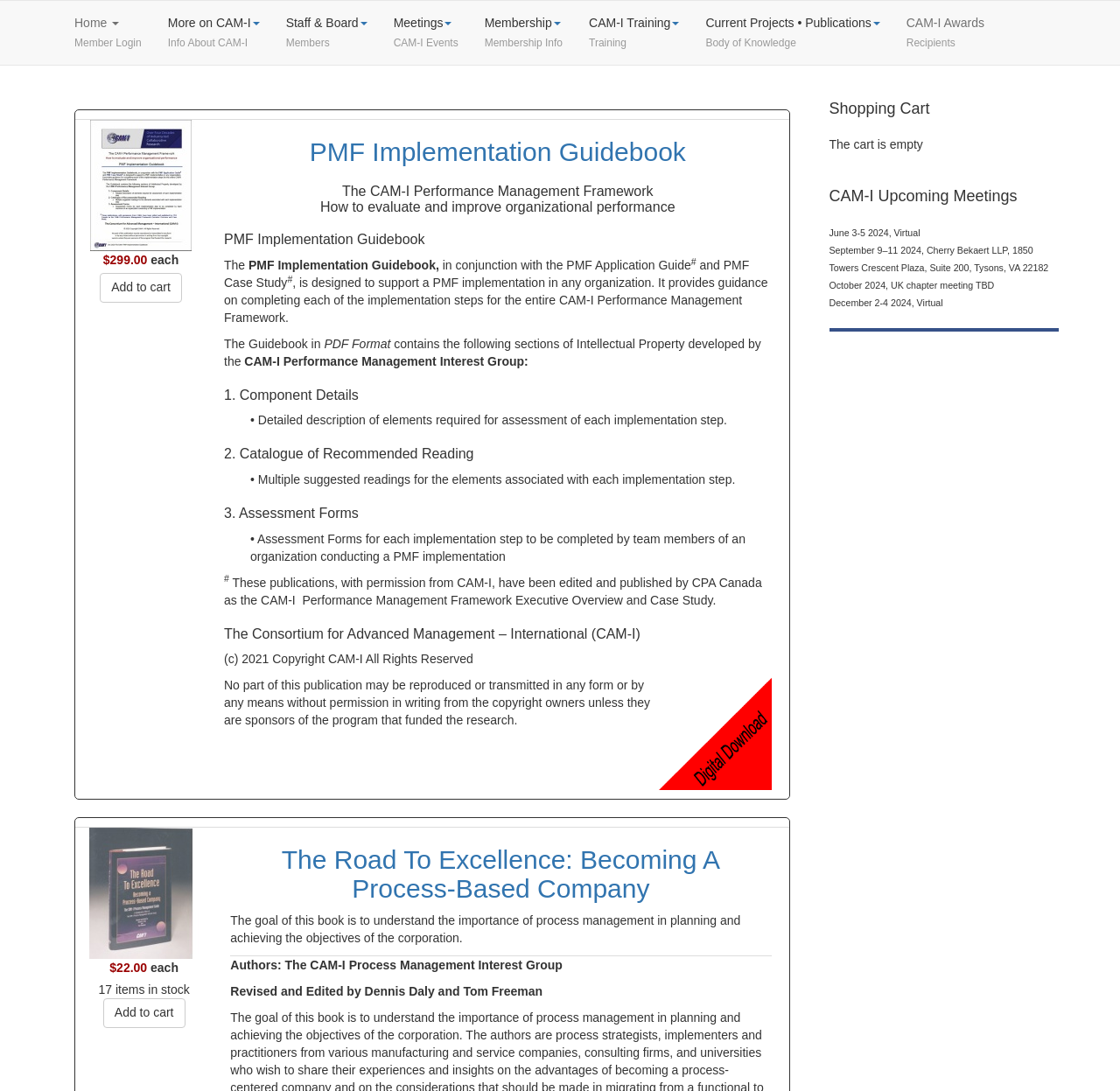Please determine the bounding box coordinates for the element with the description: "Mergers & Acquisitions".

None